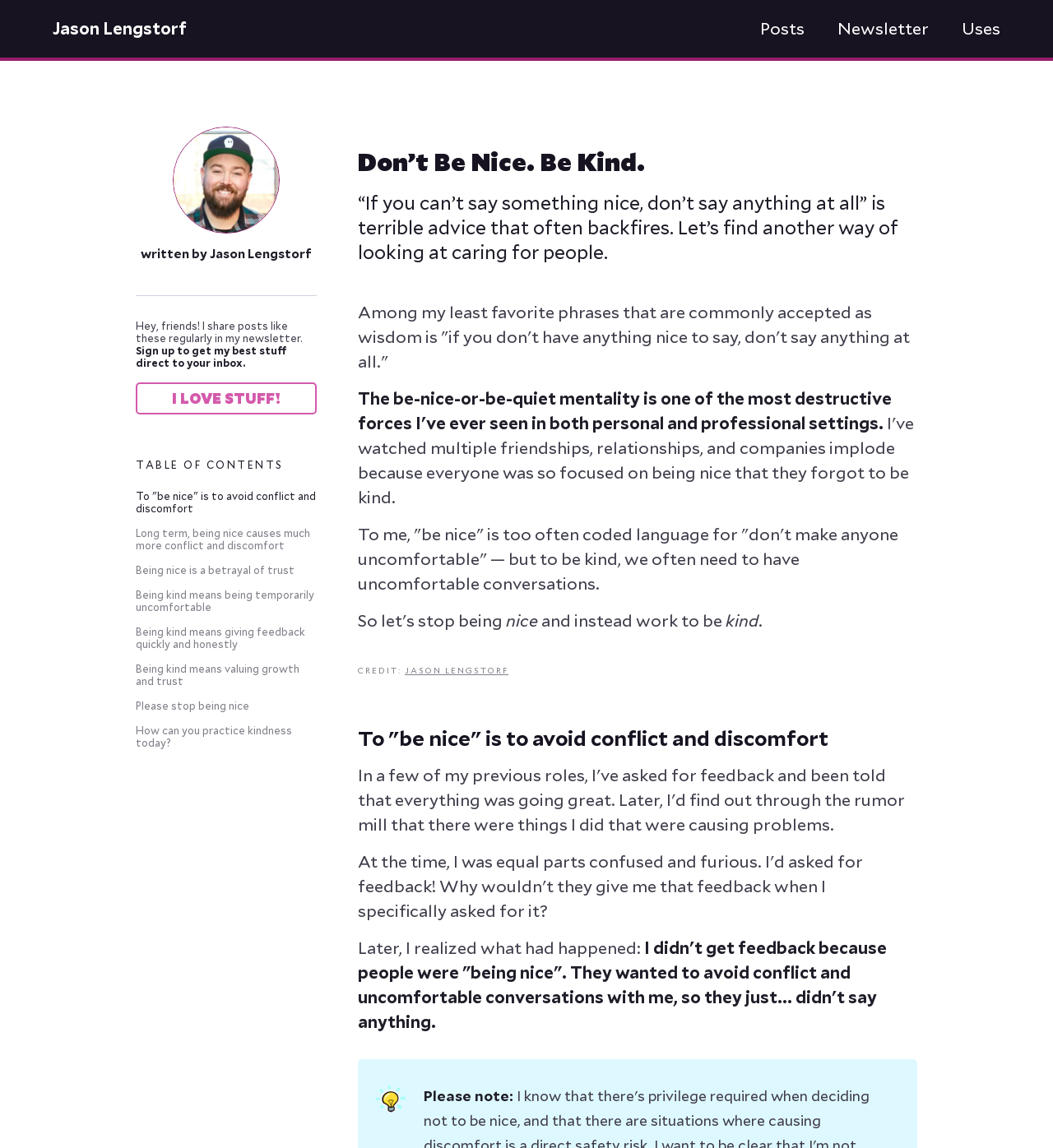What is the topic of this article?
Kindly offer a detailed explanation using the data available in the image.

I determined the topic of this article by reading the heading 'Don’t Be Nice. Be Kind.' and the static text '“If you can’t say something nice, don’t say anything at all” is terrible advice that often backfires. Let’s find another way of looking at caring for people.' which suggests that the article is discussing the difference between being kind and being nice.